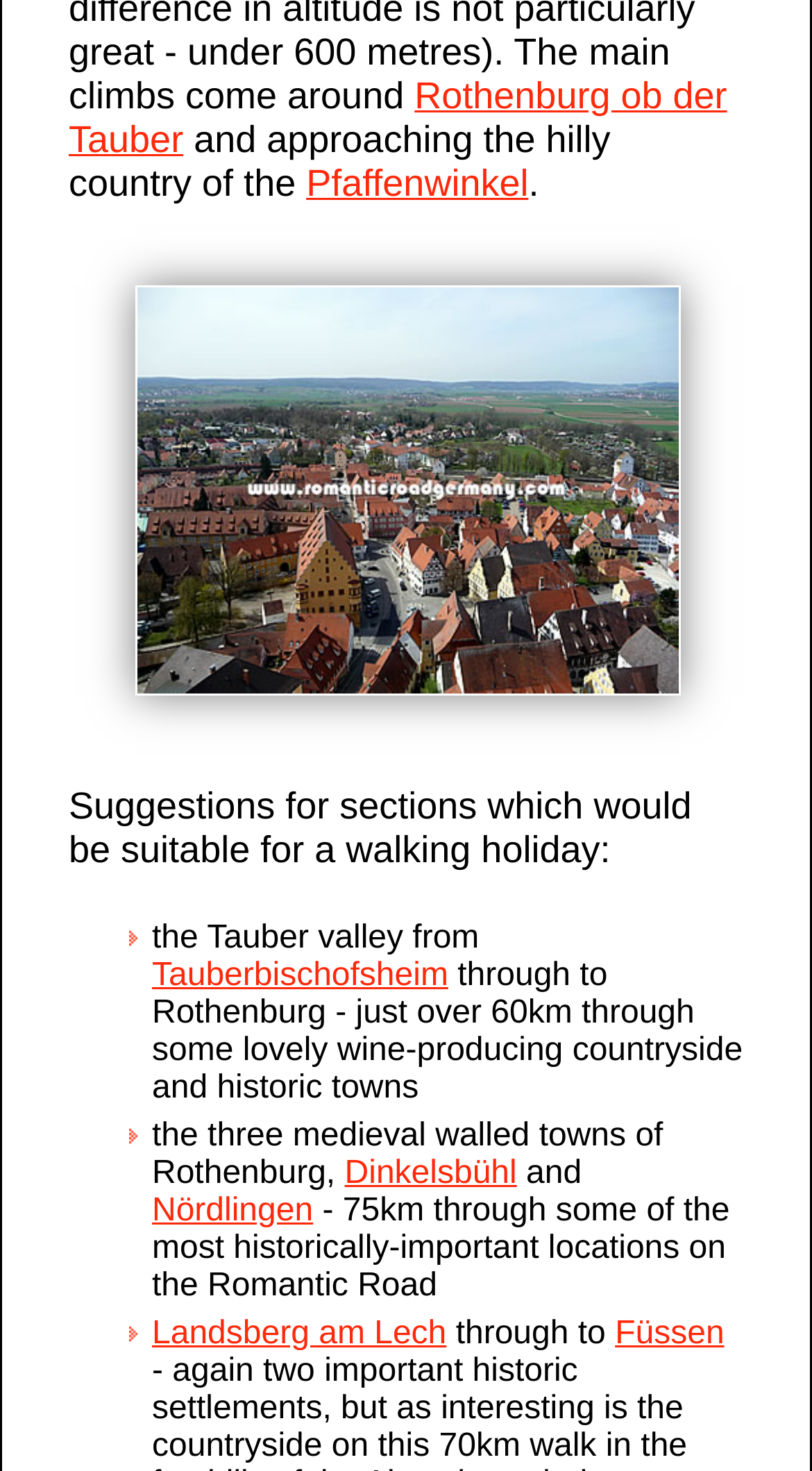What is the distance of the walking route from Tauberbischofsheim to Rothenburg?
Answer the question with a thorough and detailed explanation.

According to the webpage, the walking route from Tauberbischofsheim to Rothenburg is over 60km long, passing through lovely wine-producing countryside and historic towns.